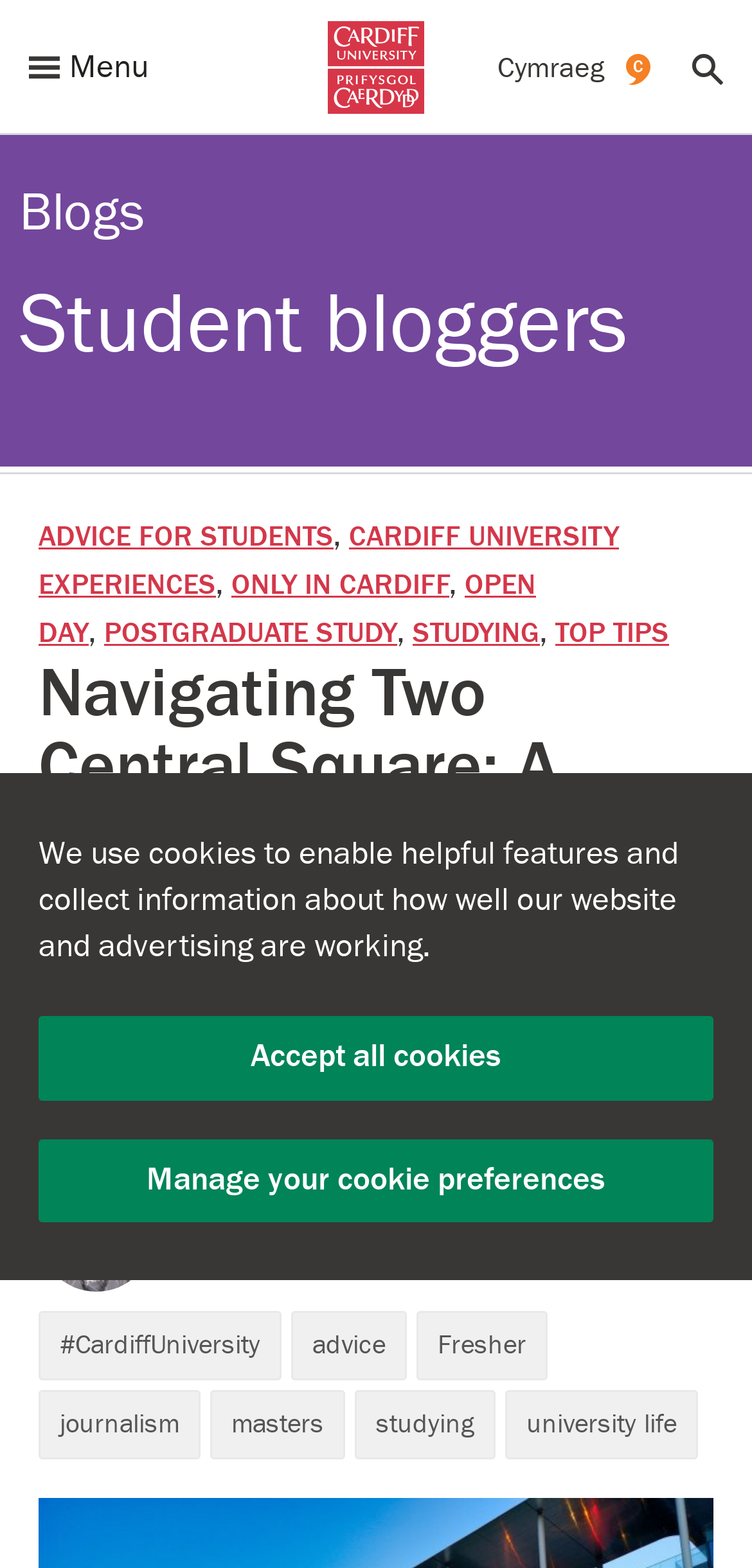By analyzing the image, answer the following question with a detailed response: How many categories are listed under 'Student bloggers'?

I counted the number of links under 'Student bloggers', which includes 'ADVICE FOR STUDENTS', 'CARDIFF UNIVERSITY EXPERIENCES', 'ONLY IN CARDIFF', 'OPEN DAY', 'POSTGRADUATE STUDY', 'STUDYING', 'TOP TIPS', and found that there are 8 categories listed.